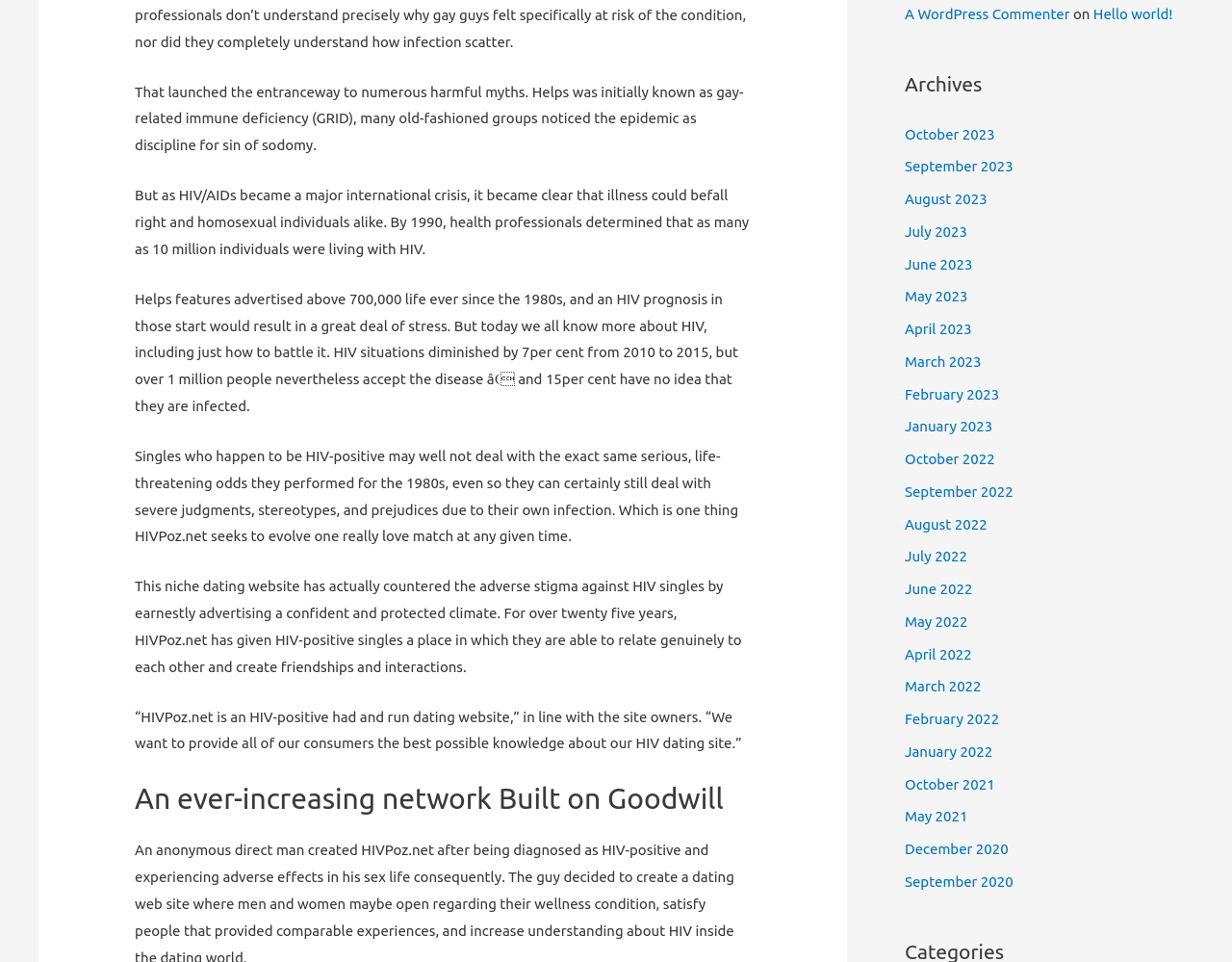Extract the bounding box for the UI element that matches this description: "A WordPress Commenter".

[0.734, 0.006, 0.868, 0.023]